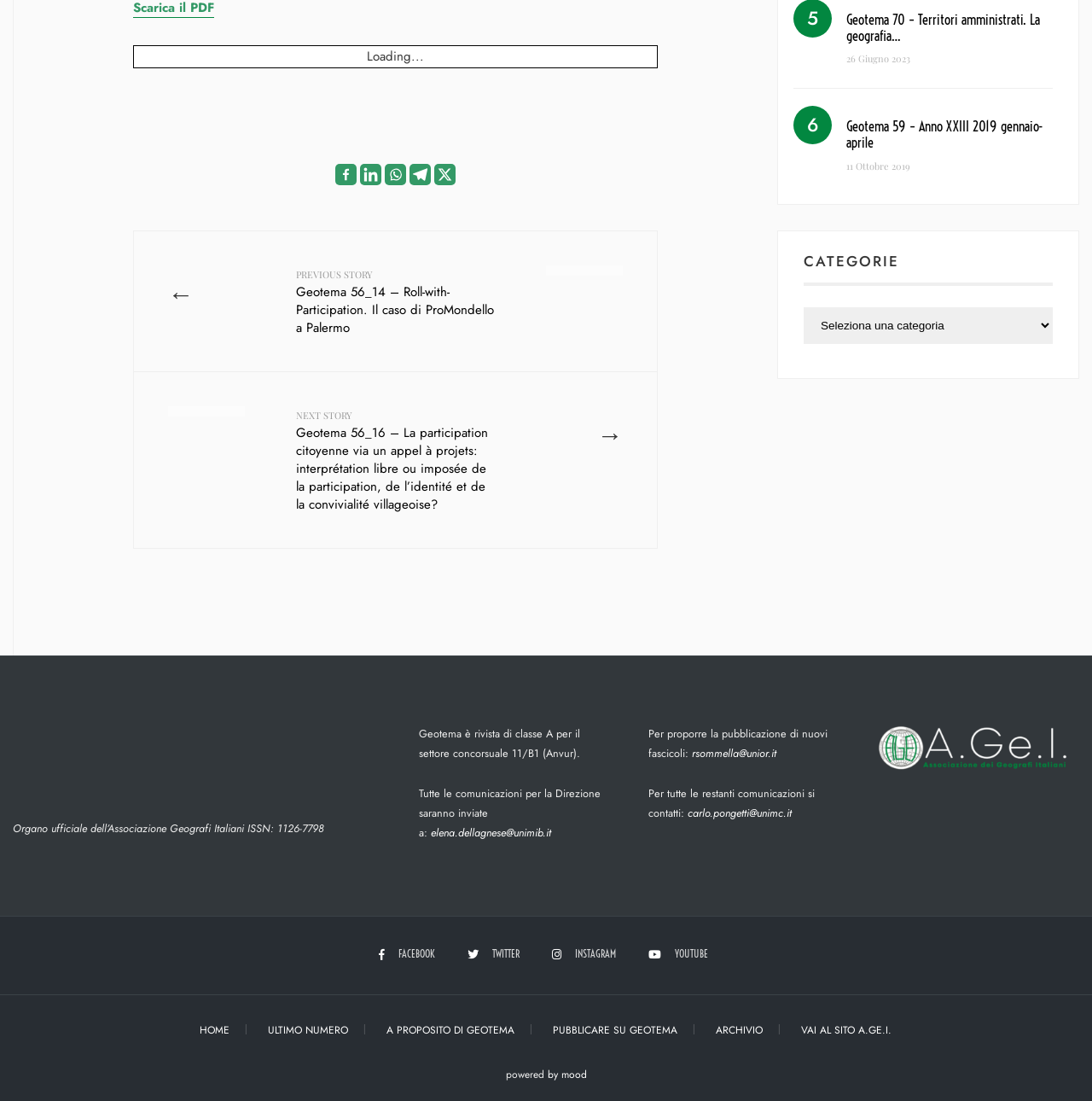How many previous/next story links are there?
Kindly answer the question with as much detail as you can.

I found two links, 'PREVIOUS STORY' and 'NEXT STORY', which allow users to navigate to previous or next stories.